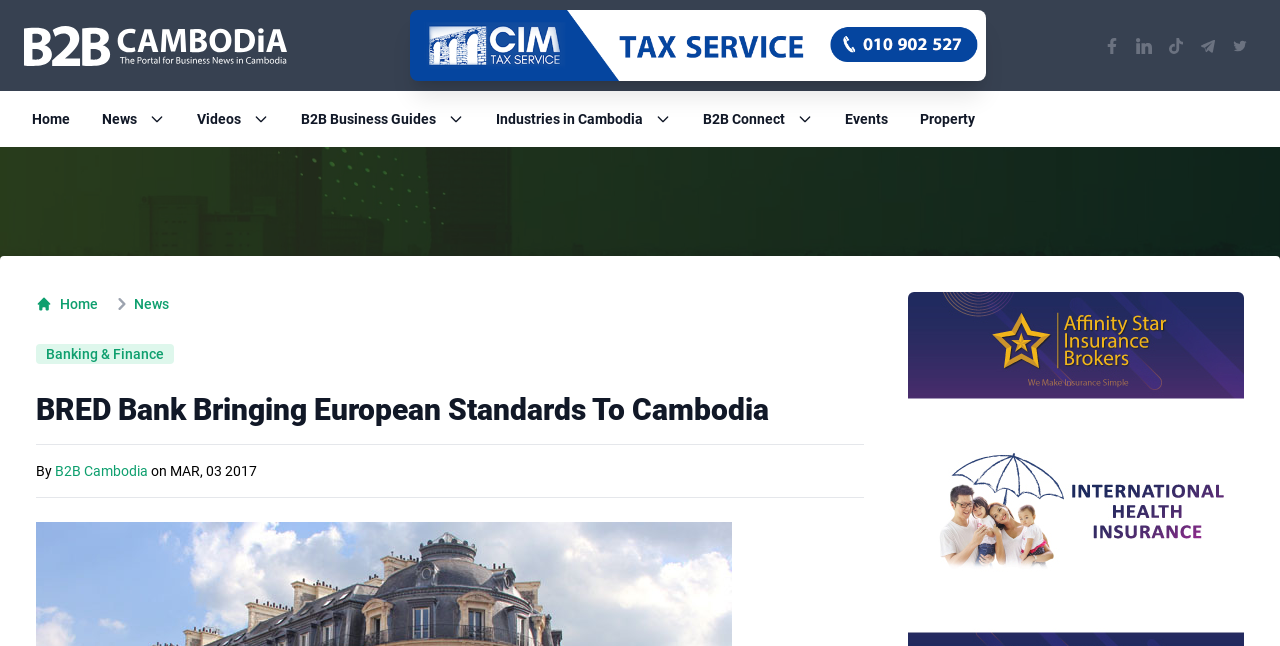Offer a comprehensive description of the webpage’s content and structure.

This webpage is about BRED Bank, a financial institution that brings European standards to Cambodia. At the top-left corner, there is a logo of B2B Cambodia, accompanied by an advertisement image. On the top-right corner, there are social media links to Facebook, LinkedIn, TikTok, Telegram, and Twitter, each represented by an icon.

Below the top section, there is a navigation menu with several buttons and links, including "Home", "News", "Videos", "B2B Business Guides", "Industries in Cambodia", "B2B Connect", "Events", and "Property". These elements are aligned horizontally and take up the full width of the page.

The main content area is divided into two sections. On the left, there is a header section with a breadcrumb navigation menu, which includes links to "Home" and "News". Below the breadcrumb menu, there is a heading that reads "BRED Bank Bringing European Standards To Cambodia". The heading is followed by a text that says "By B2B Cambodia on February 8th, 2022".

On the right side of the main content area, there is a sidebar section with a heading that reads "Sidebar". However, there is no content or elements within the sidebar section.

Overall, the webpage has a clean and organized layout, with a focus on providing easy access to various sections and features of the BRED Bank website.